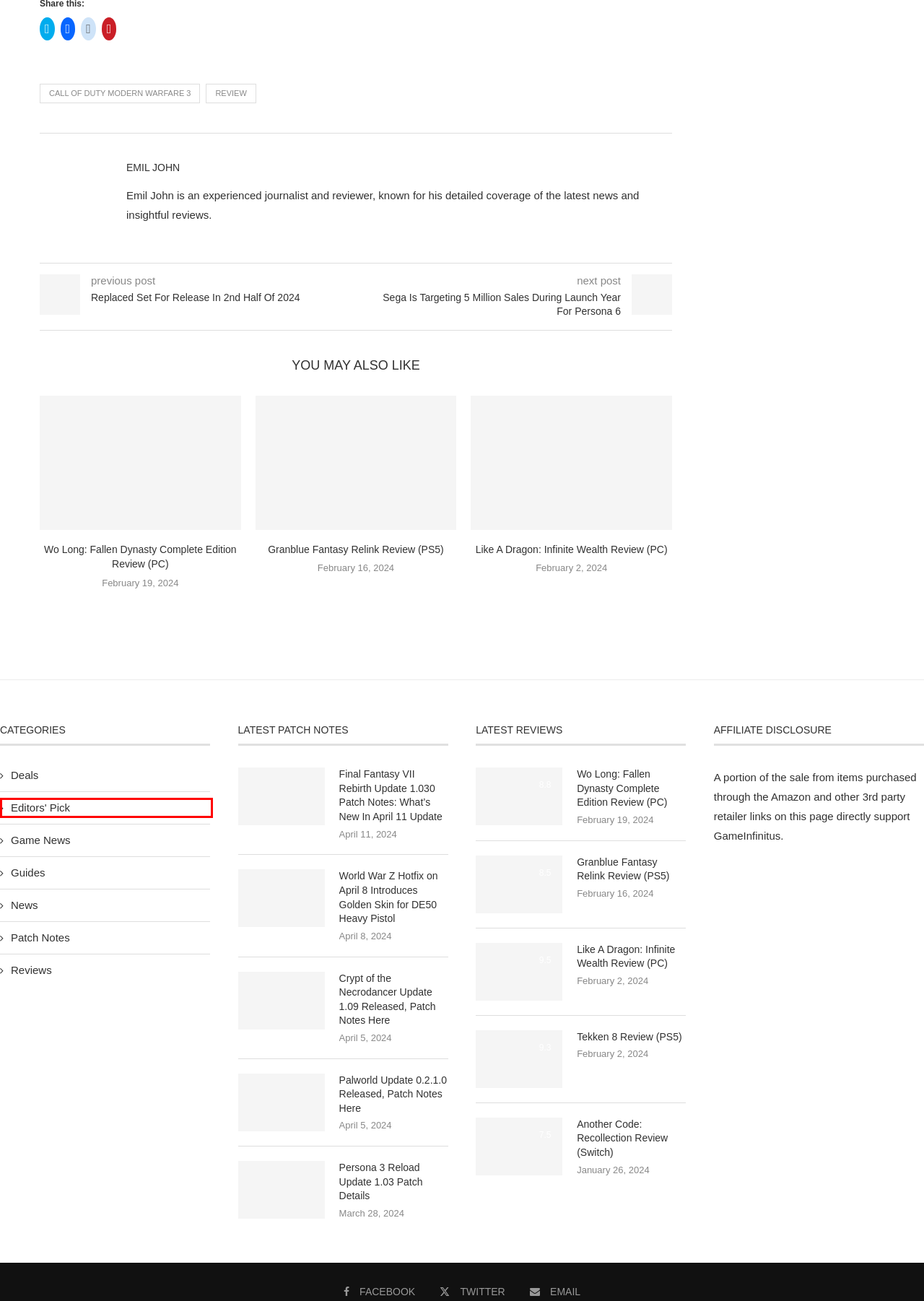Observe the screenshot of a webpage with a red bounding box highlighting an element. Choose the webpage description that accurately reflects the new page after the element within the bounding box is clicked. Here are the candidates:
A. call of duty modern warfare 3 Archives - GameInfinitus
B. Editors' Pick Archives - GameInfinitus
C. review Archives - GameInfinitus
D. Sega Is Targeting 5 Million Sales During Launch Year For Persona 6
E. Final Fantasy VII Rebirth Update 1.030 Patch Notes: What's New In April 11 Update
F. Another Code: Recollection Review (Switch)
G. Palworld Update 0.2.1.0 Released, Patch Notes Here
H. Wo Long: Fallen Dynasty Complete Edition Review (PC)

B